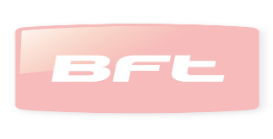Generate an in-depth description of the image you see.

The image features the logo of BFT, a well-known brand in the automation and safety technology industry. The logo is prominently displayed in a sleek, modern design, showcasing the brand's name "BFT" in bold, white letters set against a soft pink background. This visual representation aligns with BFT's focus on innovative solutions for barrier gate controls and traffic management systems, catering specifically to enhancing vehicle movement and safety at locations such as bus interchanges. This image may be part of a broader context related to the updates and technological deployments at the Bukit Panjang Integrated Transport Hub.